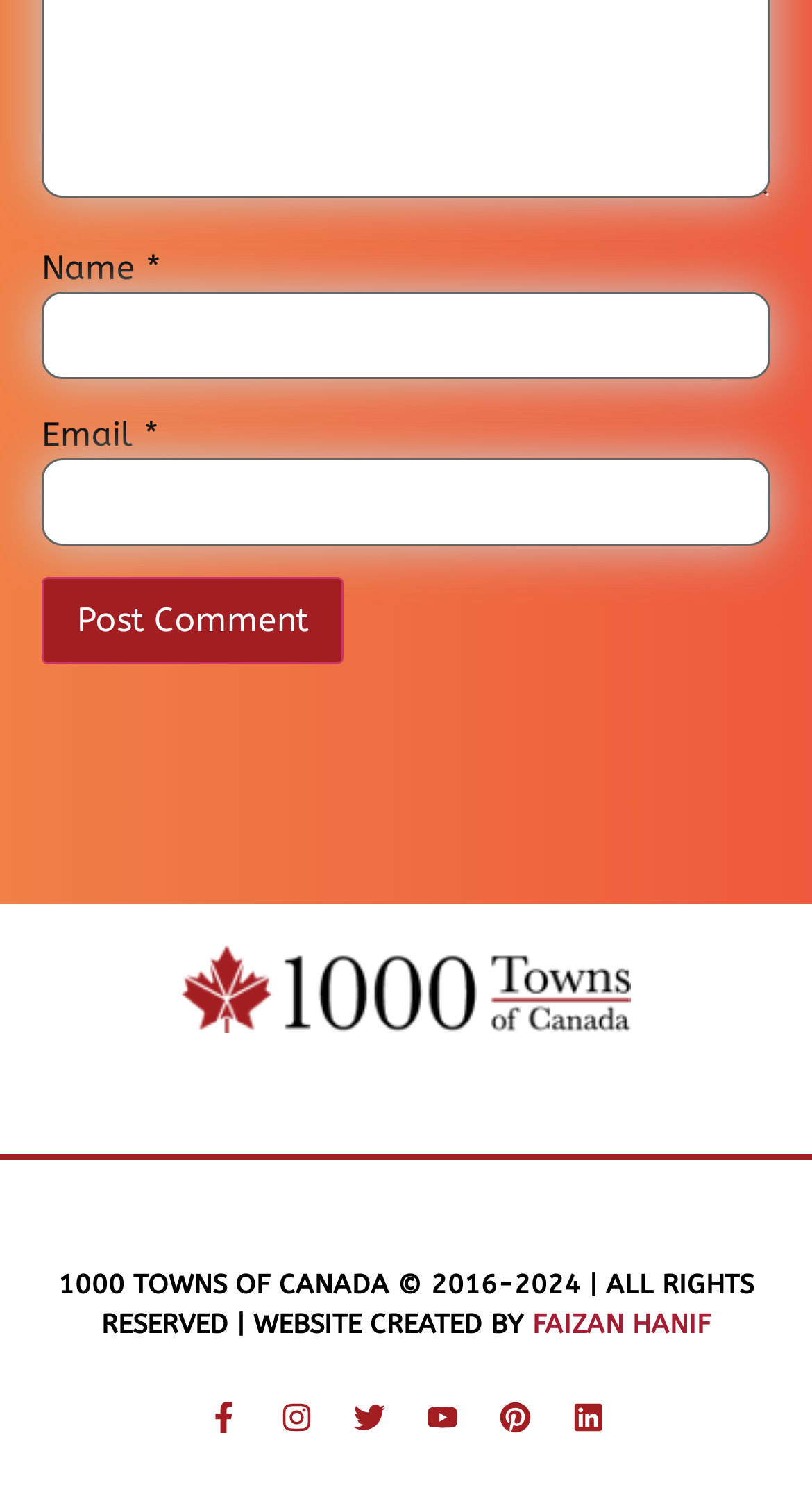Can you specify the bounding box coordinates of the area that needs to be clicked to fulfill the following instruction: "Enter your name"?

[0.051, 0.196, 0.949, 0.254]